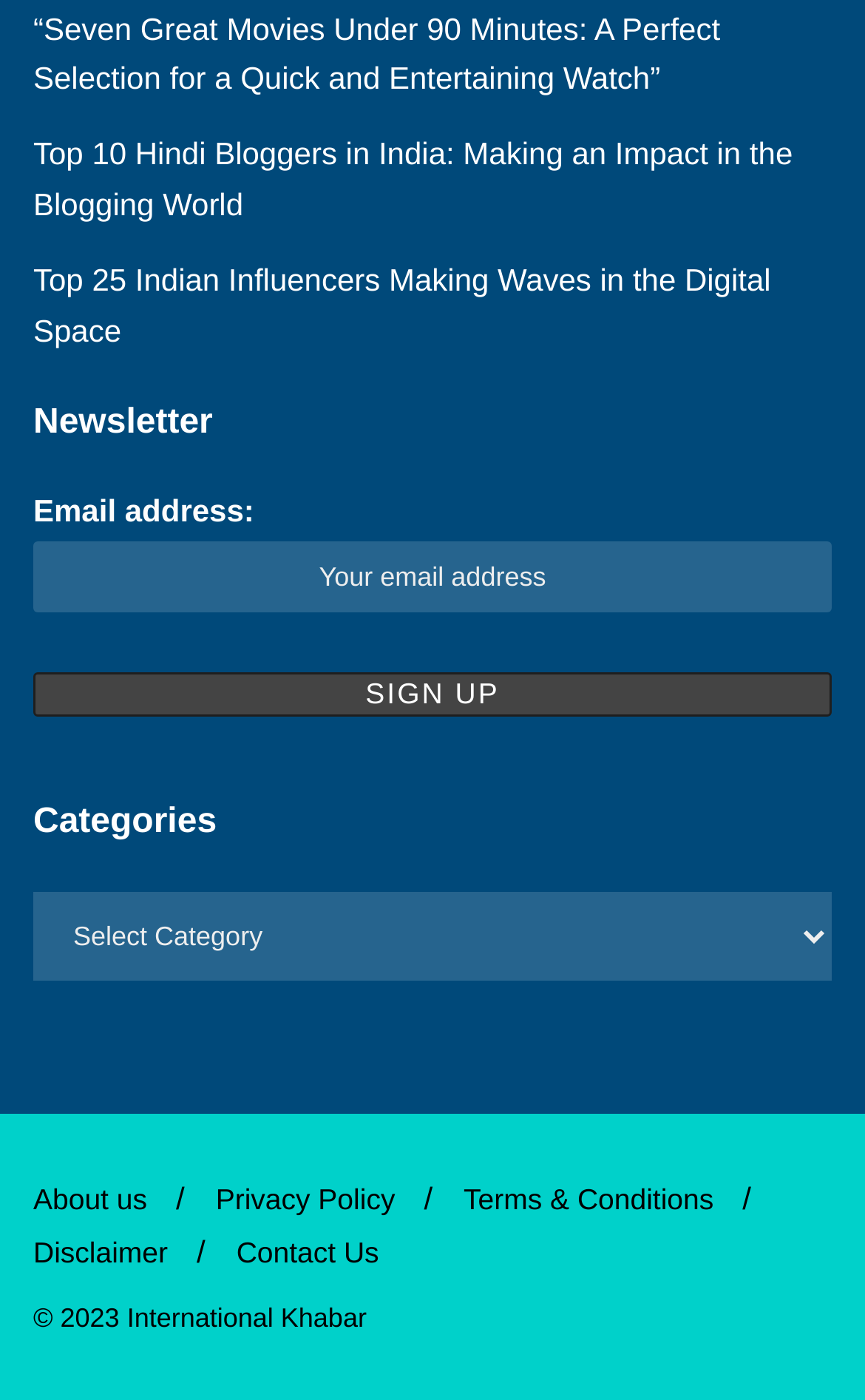Please provide a one-word or phrase answer to the question: 
What is the copyright year mentioned?

2023